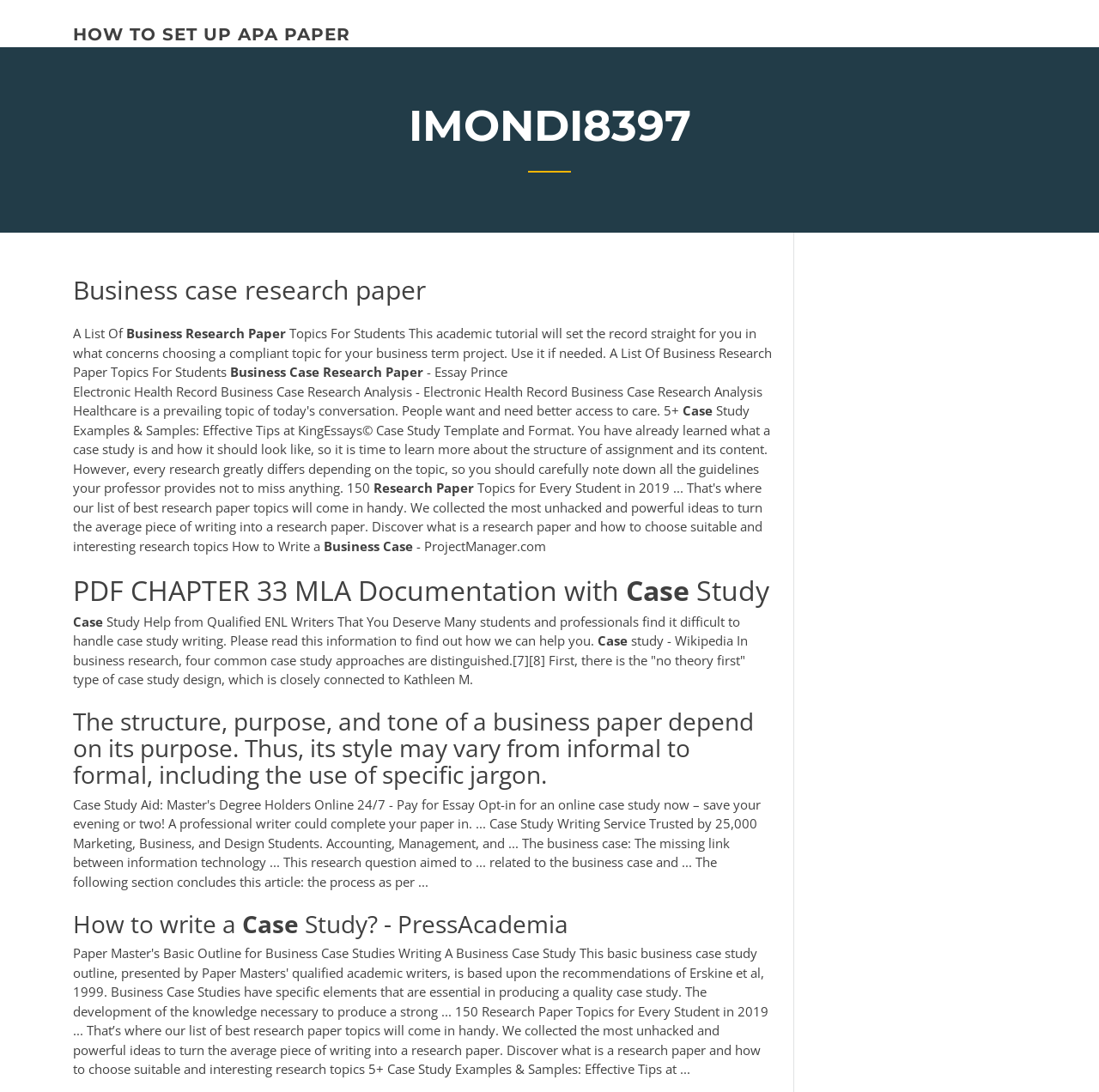Describe all the key features of the webpage in detail.

This webpage appears to be a resource page for business case research papers. At the top, there is a link titled "HOW TO SET UP APA PAPER" located near the top left corner of the page. Below it, there is a heading titled "IMONDI8397" that spans almost the entire width of the page. 

Underneath the heading, there are several lines of text that provide an introduction to the topic of business case research papers. The text explains that the page will help students choose a compliant topic for their business term project. 

To the right of the introduction, there are three separate lines of text that read "A List Of", "Research", and "Paper", which are likely category headers or titles. 

Below these headers, there is a block of text that provides a detailed explanation of how to choose a business research paper topic. The text is divided into several paragraphs and includes a mention of a case study template and format. 

Scattered throughout the page are several headings that provide additional information on related topics, such as MLA documentation with case studies, study help from qualified writers, and the structure and purpose of business papers. There are also links to external resources, including Wikipedia and PressAcademia. 

In total, there are six headings on the page, each providing a different perspective or resource related to business case research papers. The overall content of the page appears to be informative and educational, with a focus on providing students with the tools and knowledge they need to succeed in their business term projects.